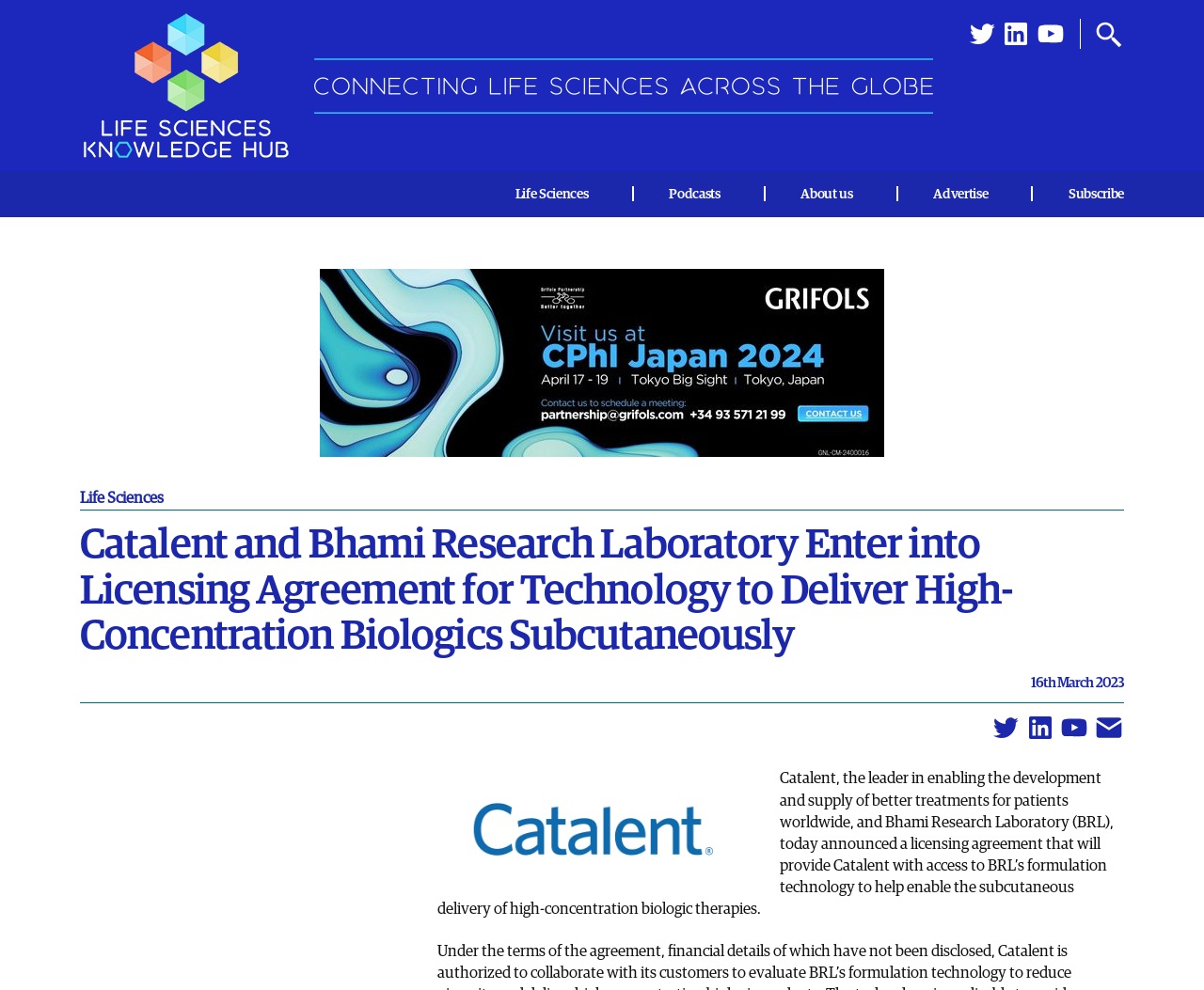Kindly determine the bounding box coordinates for the clickable area to achieve the given instruction: "Click the Linkedin link".

[0.832, 0.019, 0.857, 0.05]